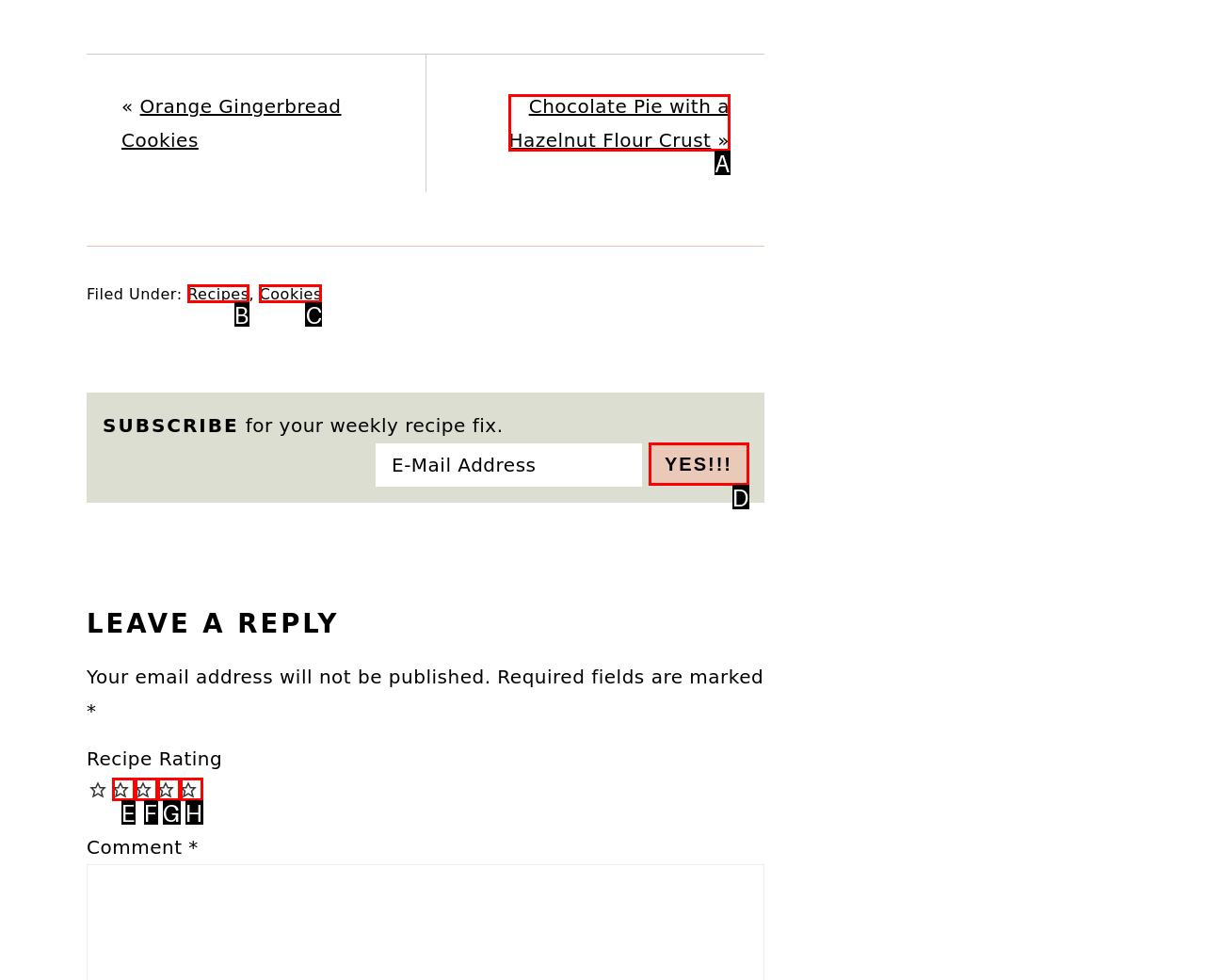Please provide the letter of the UI element that best fits the following description: value="Yes!!!"
Respond with the letter from the given choices only.

D